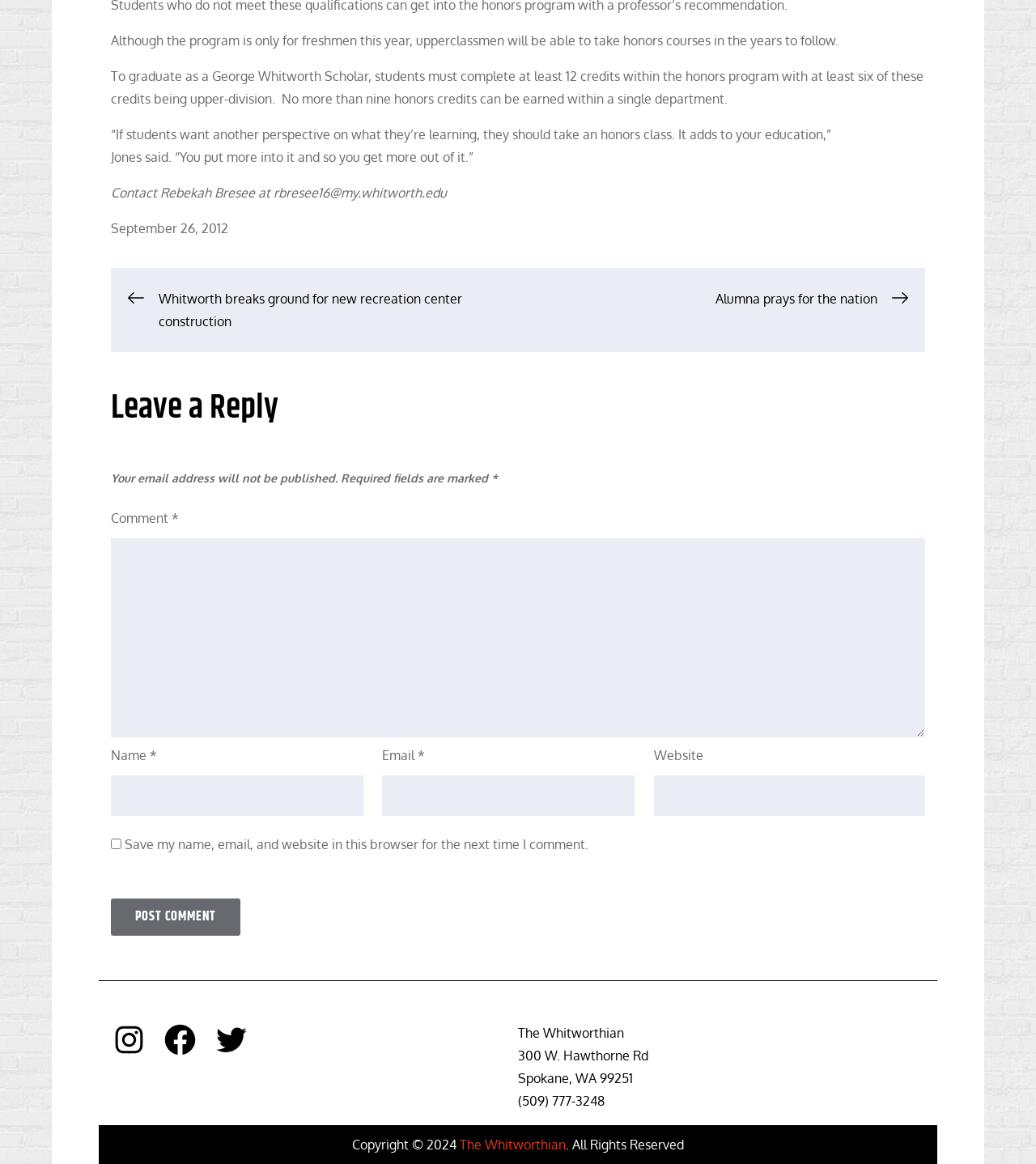What is the purpose of honors courses?
Offer a detailed and exhaustive answer to the question.

According to the quote from Jones, 'If students want another perspective on what they’re learning, they should take an honors class. It adds to your education,' the purpose of honors courses is to add to a student's education.